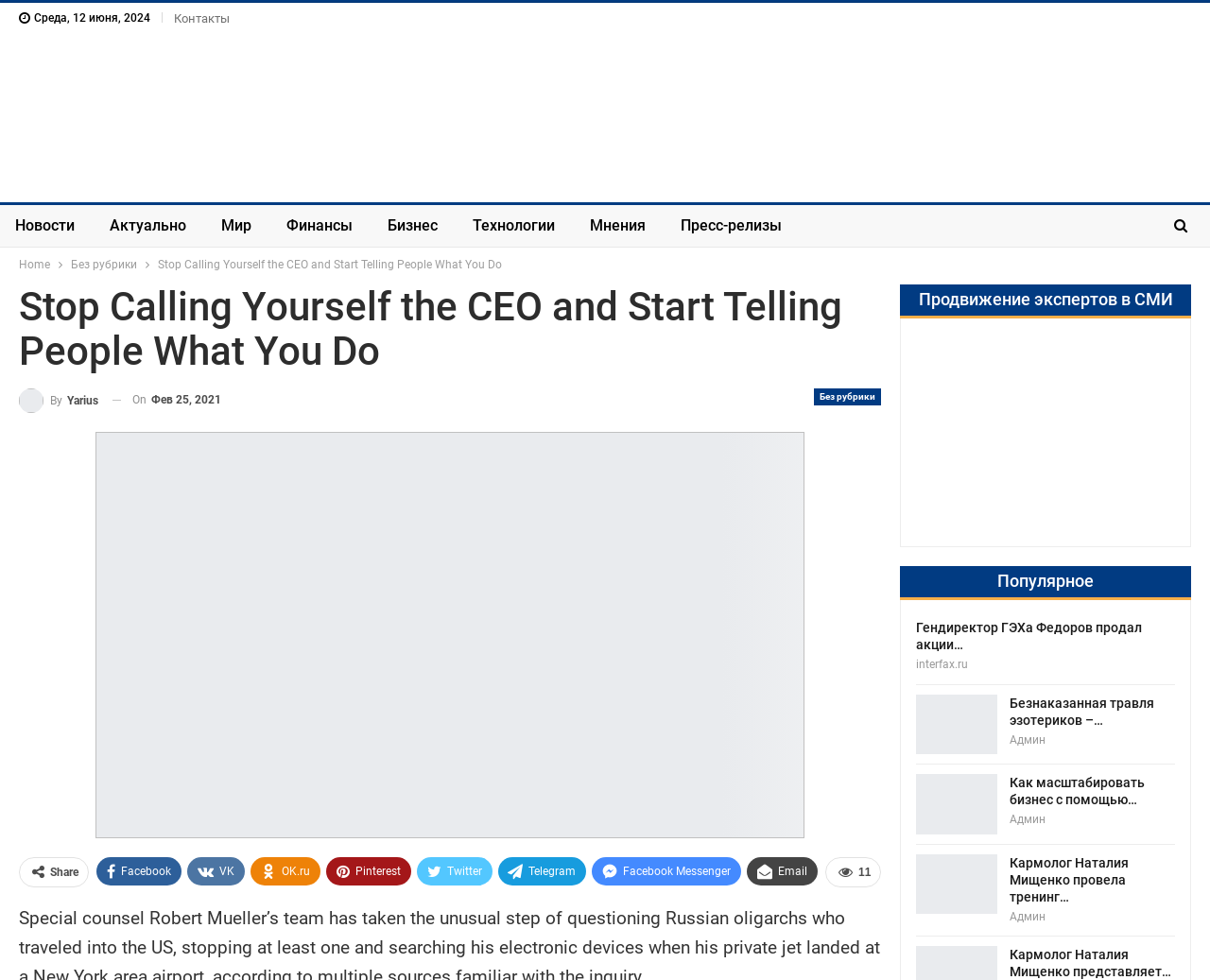What is the date displayed at the top of the webpage?
Using the screenshot, give a one-word or short phrase answer.

Среда, 12 июня, 2024